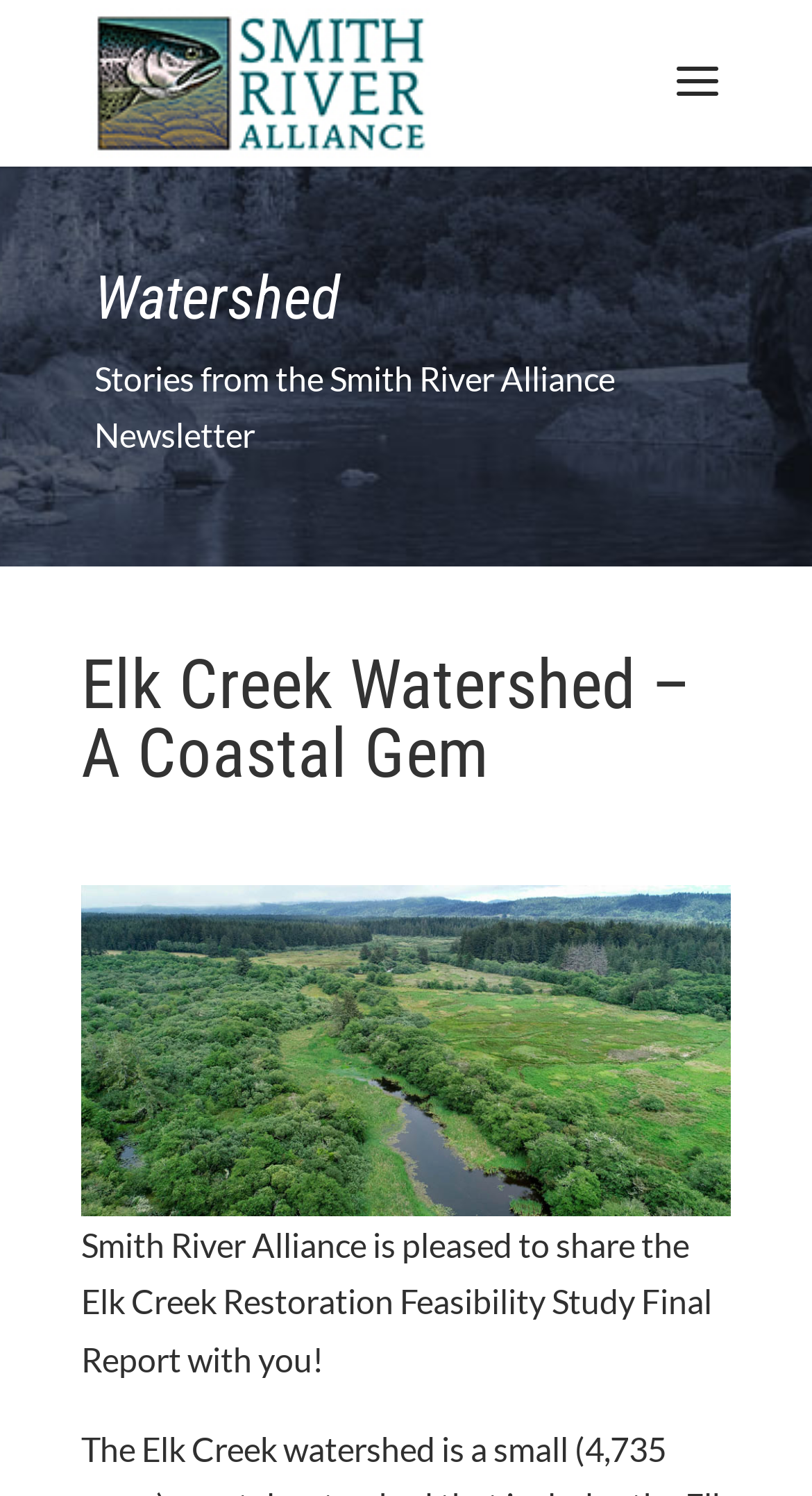Look at the image and give a detailed response to the following question: What is the topic of the webpage?

The topic of the webpage can be inferred from the heading 'Elk Creek Watershed – A Coastal Gem' which is prominently displayed on the webpage, indicating that the webpage is about Elk Creek Watershed.